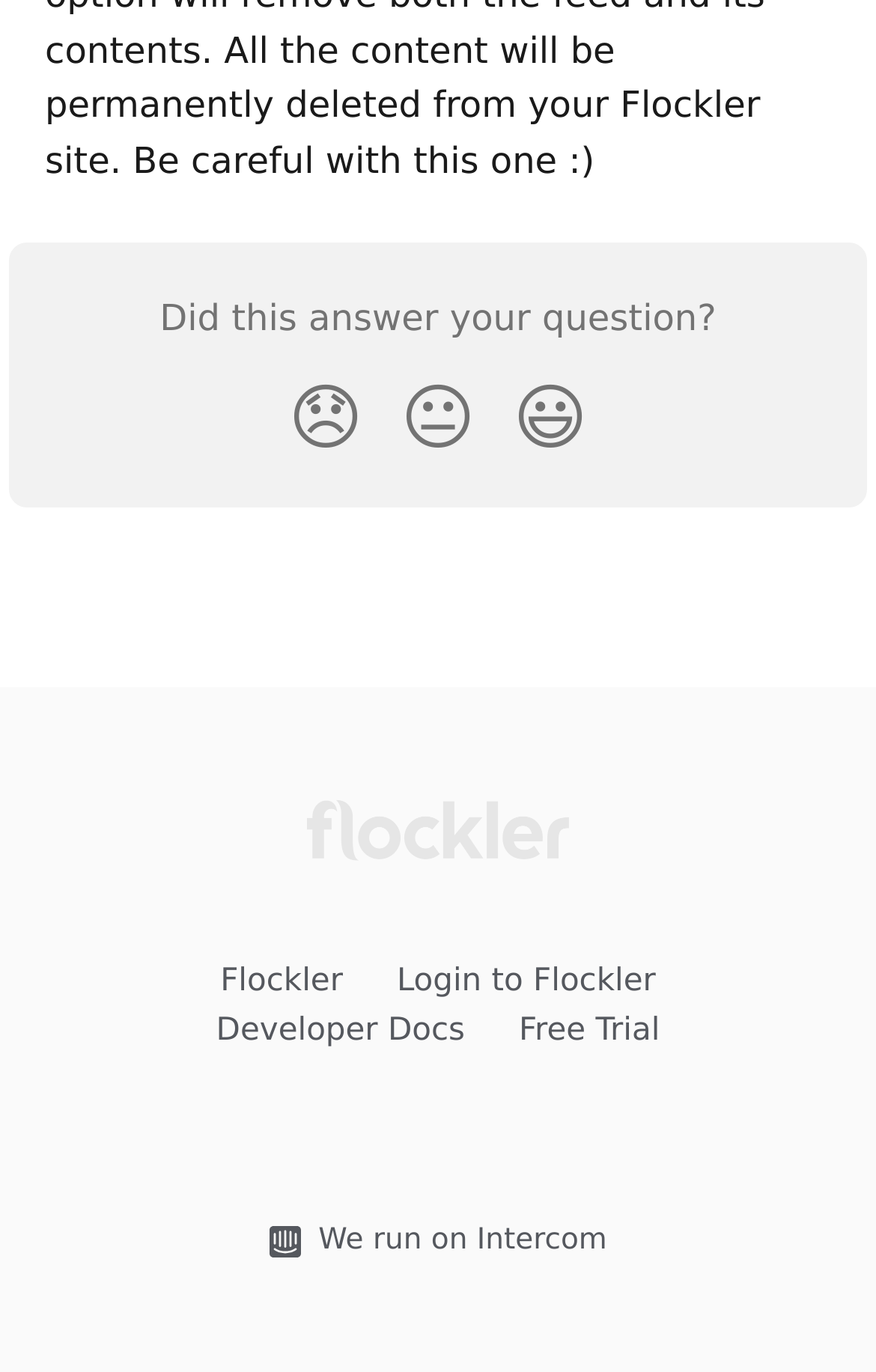How many reaction buttons are there?
Using the image, answer in one word or phrase.

3